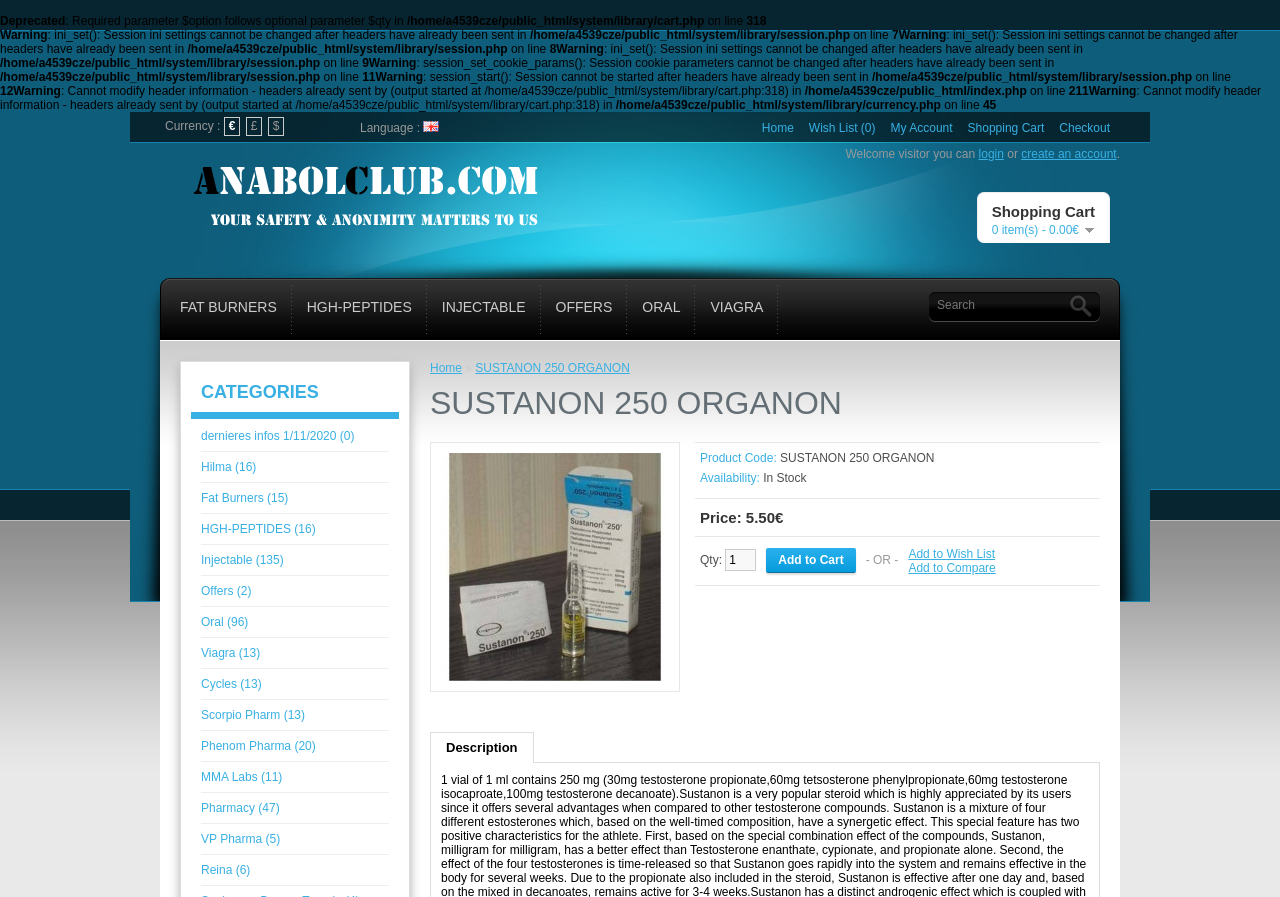What is the language selected?
Refer to the image and give a detailed response to the question.

I determined the answer by looking at the language selection section on the webpage, where it says 'Language :' and has an image of the English flag next to it.